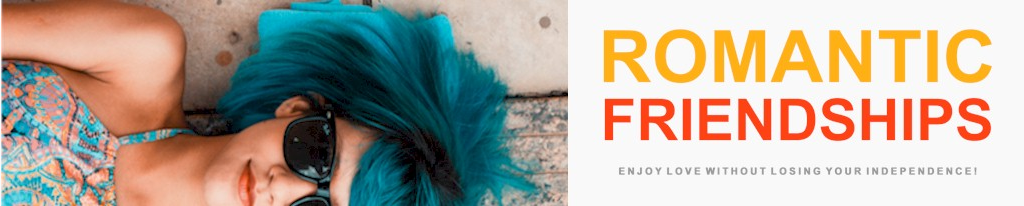What is the message conveyed by the tagline? Look at the image and give a one-word or short phrase answer.

empowering message